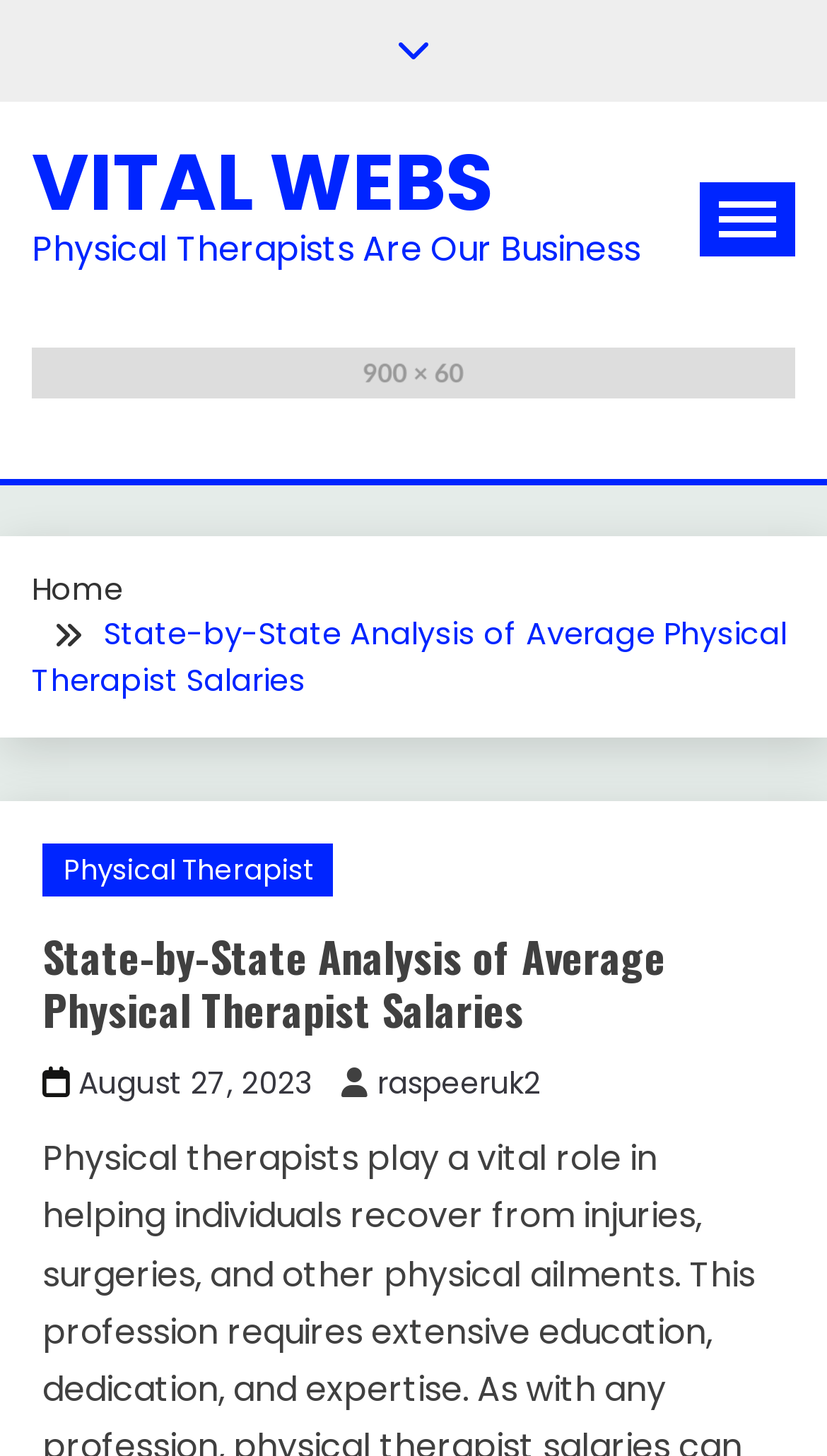Produce an extensive caption that describes everything on the webpage.

The webpage appears to be a career planning resource focused on physical therapists. At the top, there is a navigation menu with a button to expand or collapse it. To the left of the navigation menu, there is a link to the website's homepage, labeled "VITAL WEBS". Below this, there is a static text element that reads "Physical Therapists Are Our Business".

On the same horizontal level as the navigation menu, there is a link with an image, which takes up a significant portion of the width. Below this, there is a breadcrumbs navigation section that displays the page's hierarchy, with links to "Home", "State-by-State Analysis of Average Physical Therapist Salaries", and "Physical Therapist".

The main content of the page is headed by a title, "State-by-State Analysis of Average Physical Therapist Salaries", which is followed by a link to the current date, "August 27, 2023", and another link to an author or contributor, "raspeeruk2". 

At the bottom right of the page, there is a small icon represented by a Unicode character "\uf176". The meta description suggests that the page provides information on average salaries of physical therapists across different states, allowing users to plan their careers.